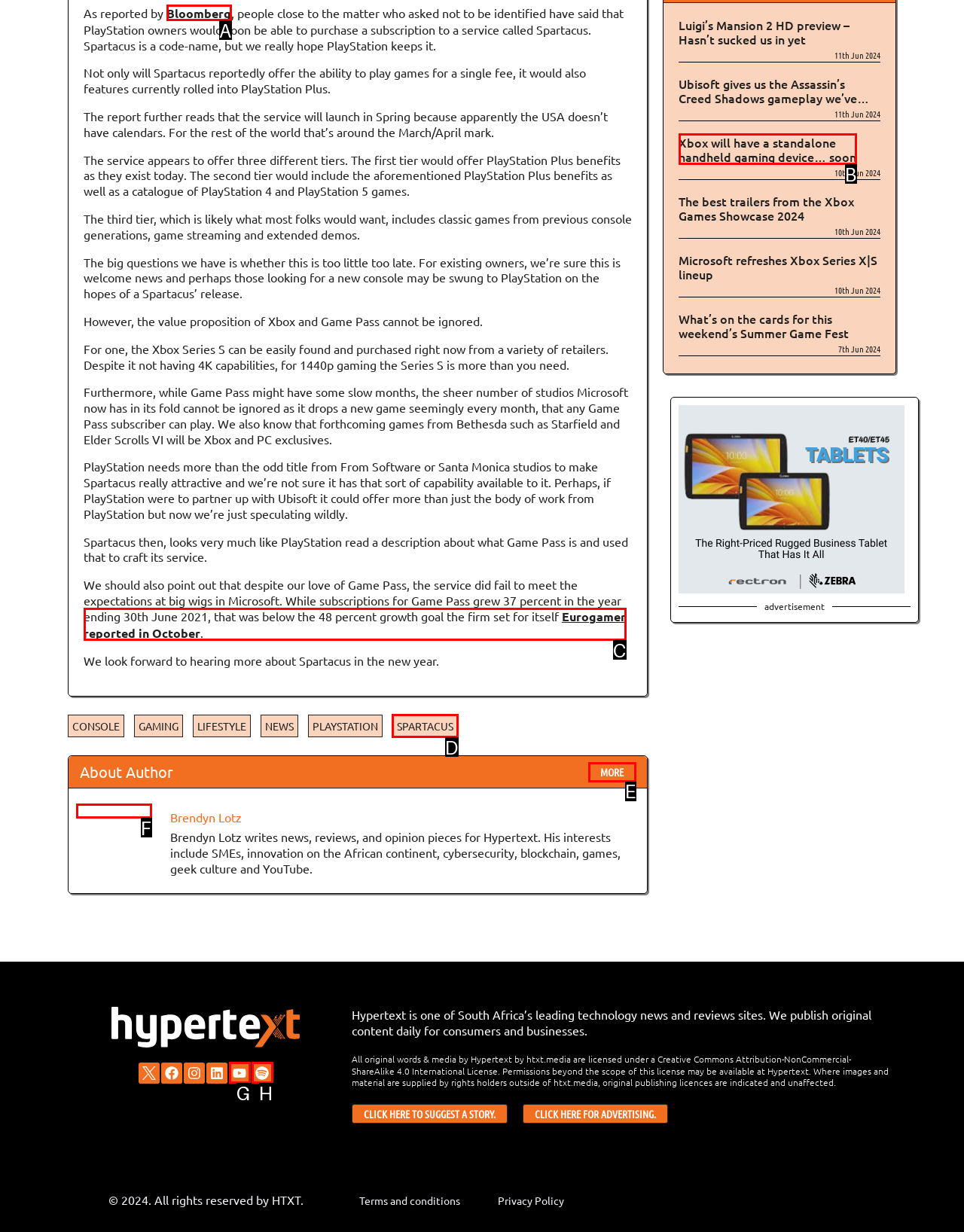Determine which UI element you should click to perform the task: Click on the SPARTACUS link
Provide the letter of the correct option from the given choices directly.

D